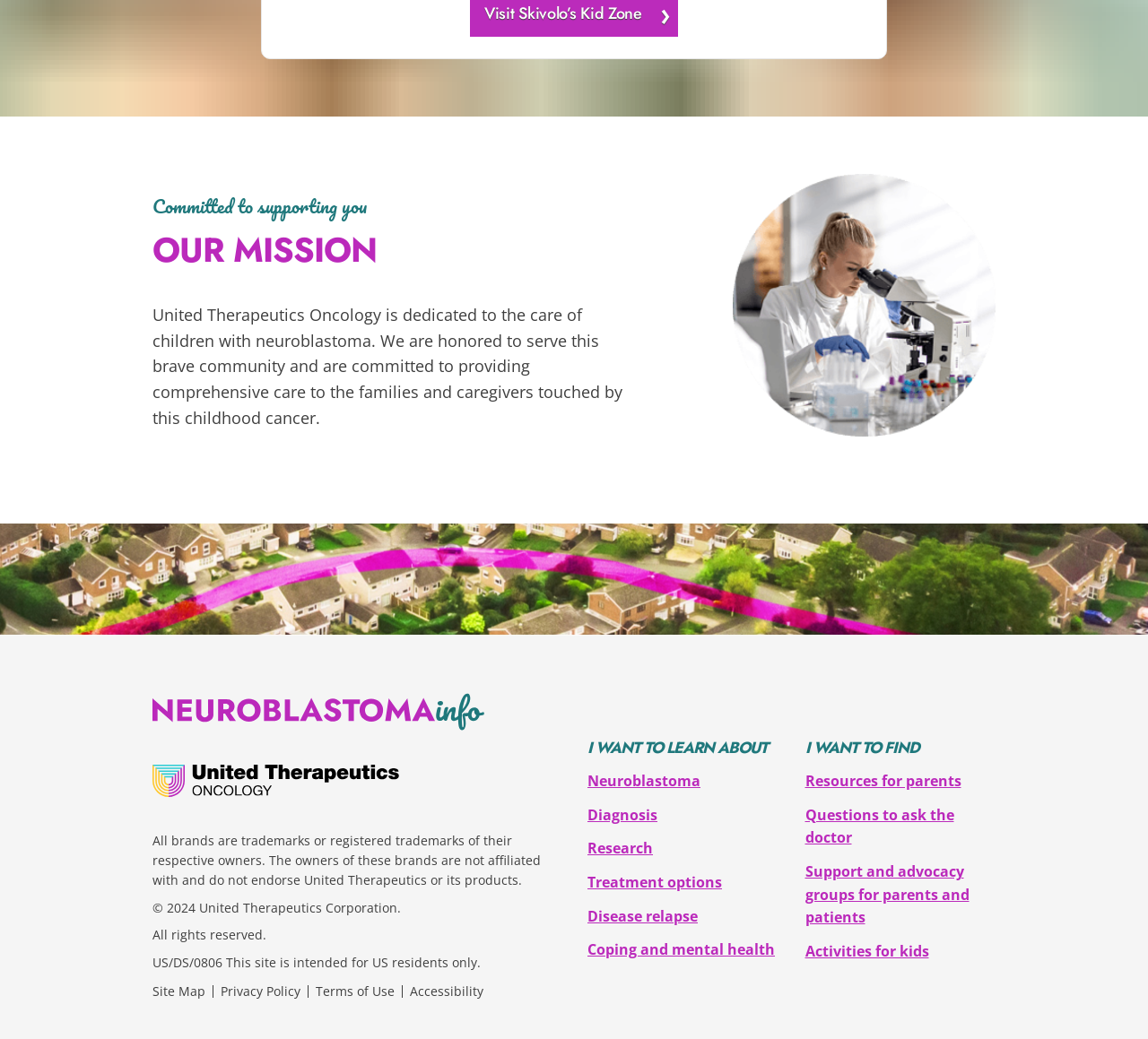Specify the bounding box coordinates for the region that must be clicked to perform the given instruction: "Read about our mission".

[0.133, 0.217, 0.551, 0.263]